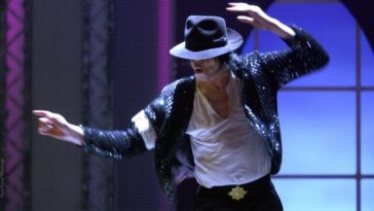Offer a meticulous description of the image.

The image captures a dynamic moment of a performer, dressed in a classic black and white outfit adorned with sequins, dancing with an expressive posture. He wears a wide-brimmed black hat, which creates a sense of mystery and flair as he moves. The stage is illuminated with colorful lighting that enhances the energetic atmosphere, likely reflecting a setting rich in entertainment and artistry. This visual is associated with a headline discussing "The 15 Best Michael Jackson Dancing Music Videos," highlighting the performer's significant impact on music and dance. The vivid stage backdrop adds to the overall drama and excitement of the performance, capturing the viewer's attention and evoking the legendary style of pop icon Michael Jackson.